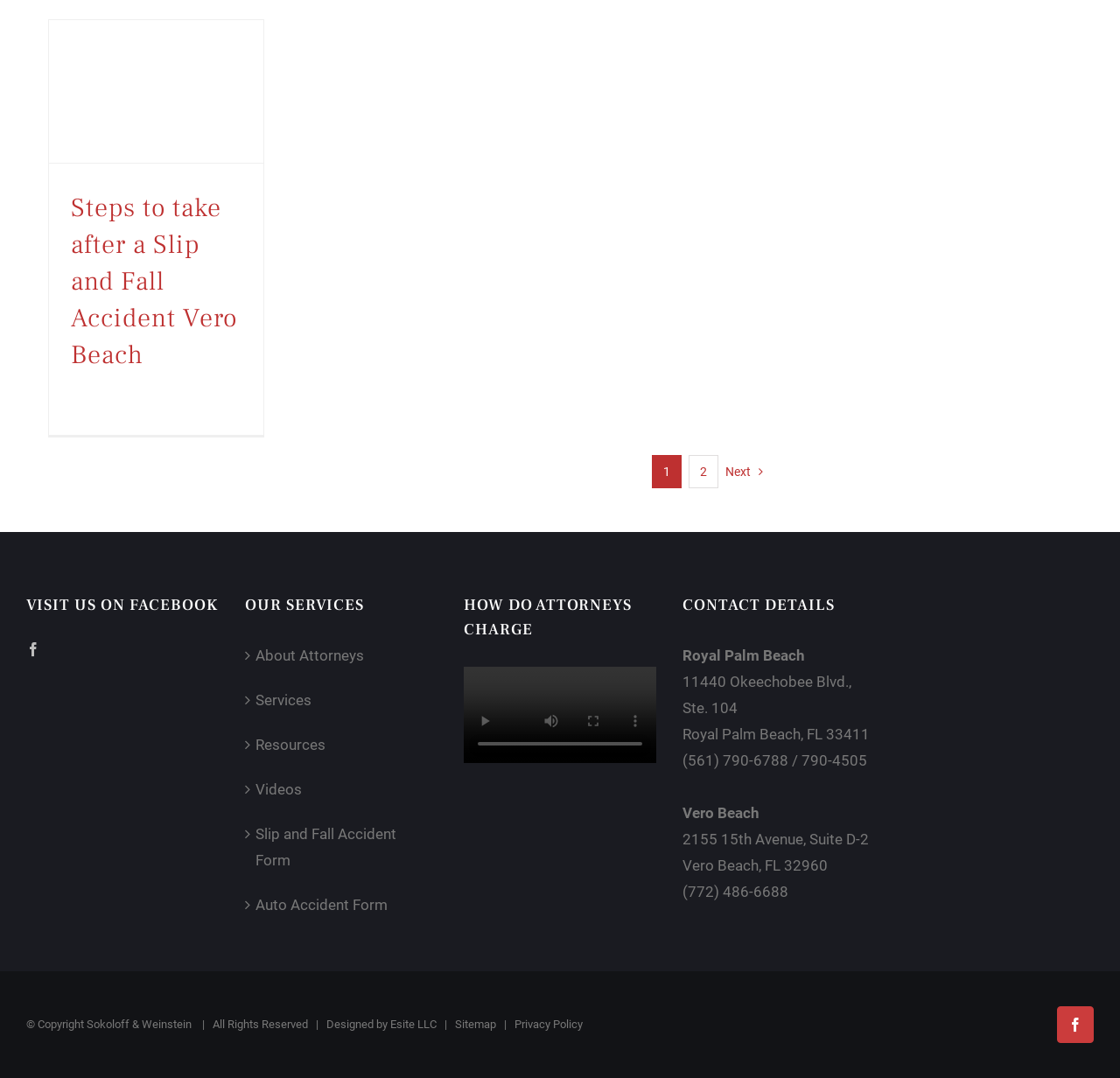What is the name of the company that designed the website?
Look at the image and construct a detailed response to the question.

I found the name of the company by looking at the link element with the text 'Esite LLC' which is located at the bottom of the page in the copyright section.